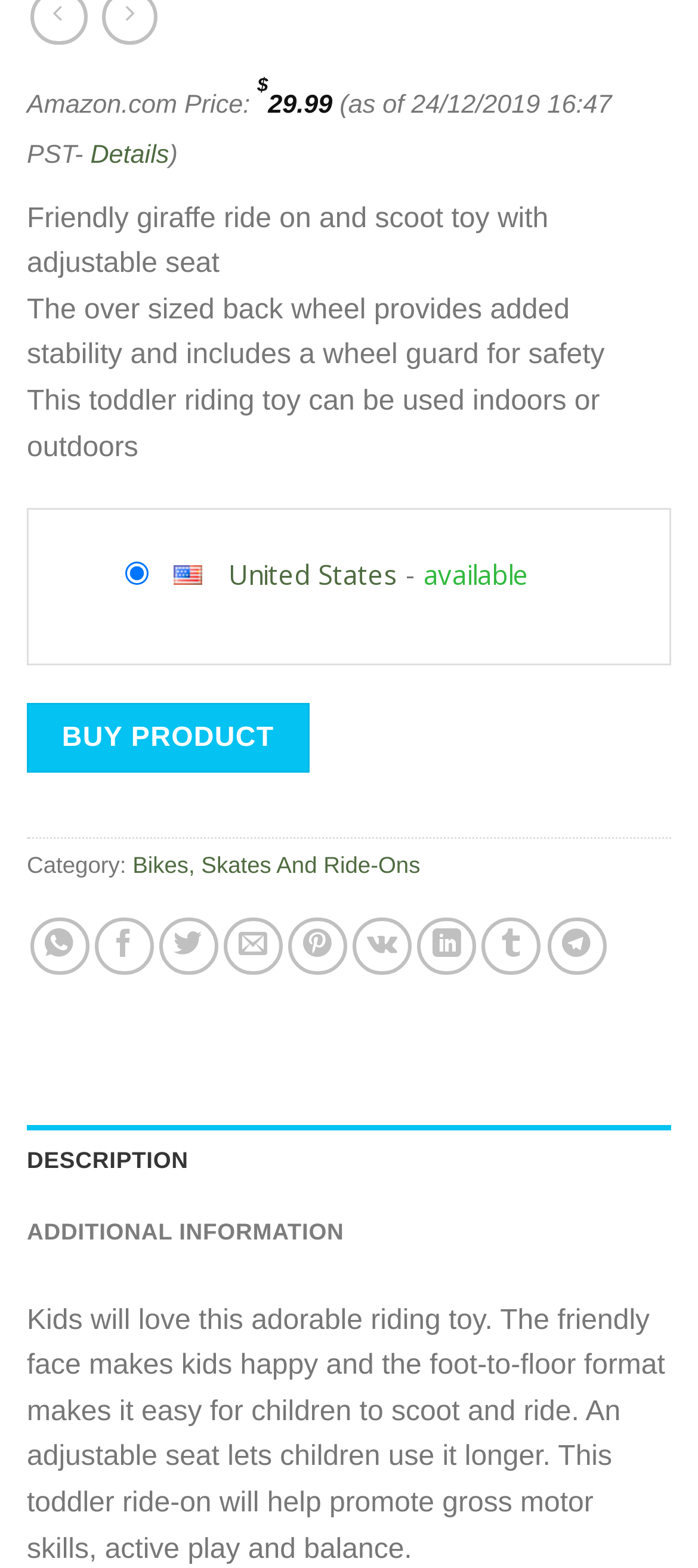Identify the bounding box coordinates necessary to click and complete the given instruction: "Click the BUY PRODUCT button".

[0.038, 0.448, 0.443, 0.493]